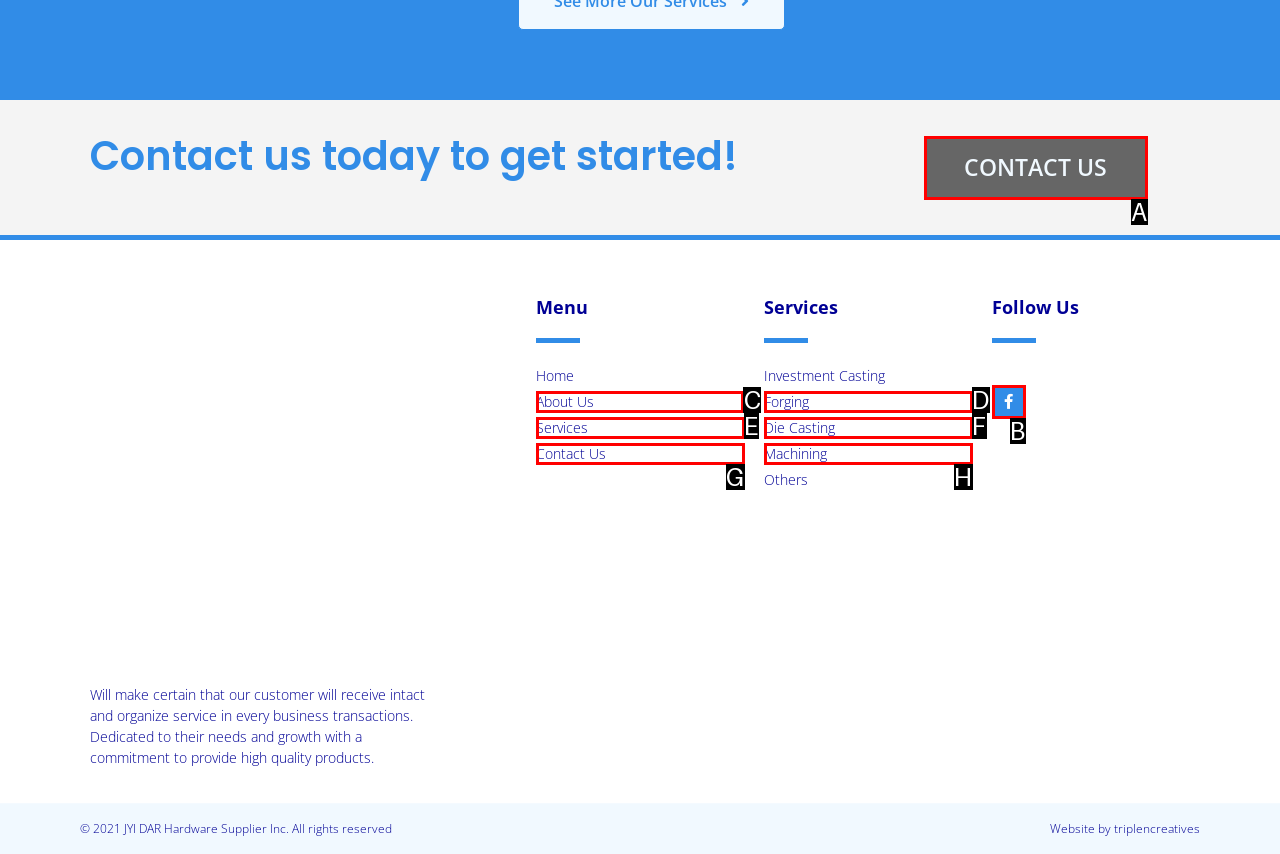Tell me which one HTML element I should click to complete the following task: Go to 'About Us' page Answer with the option's letter from the given choices directly.

C